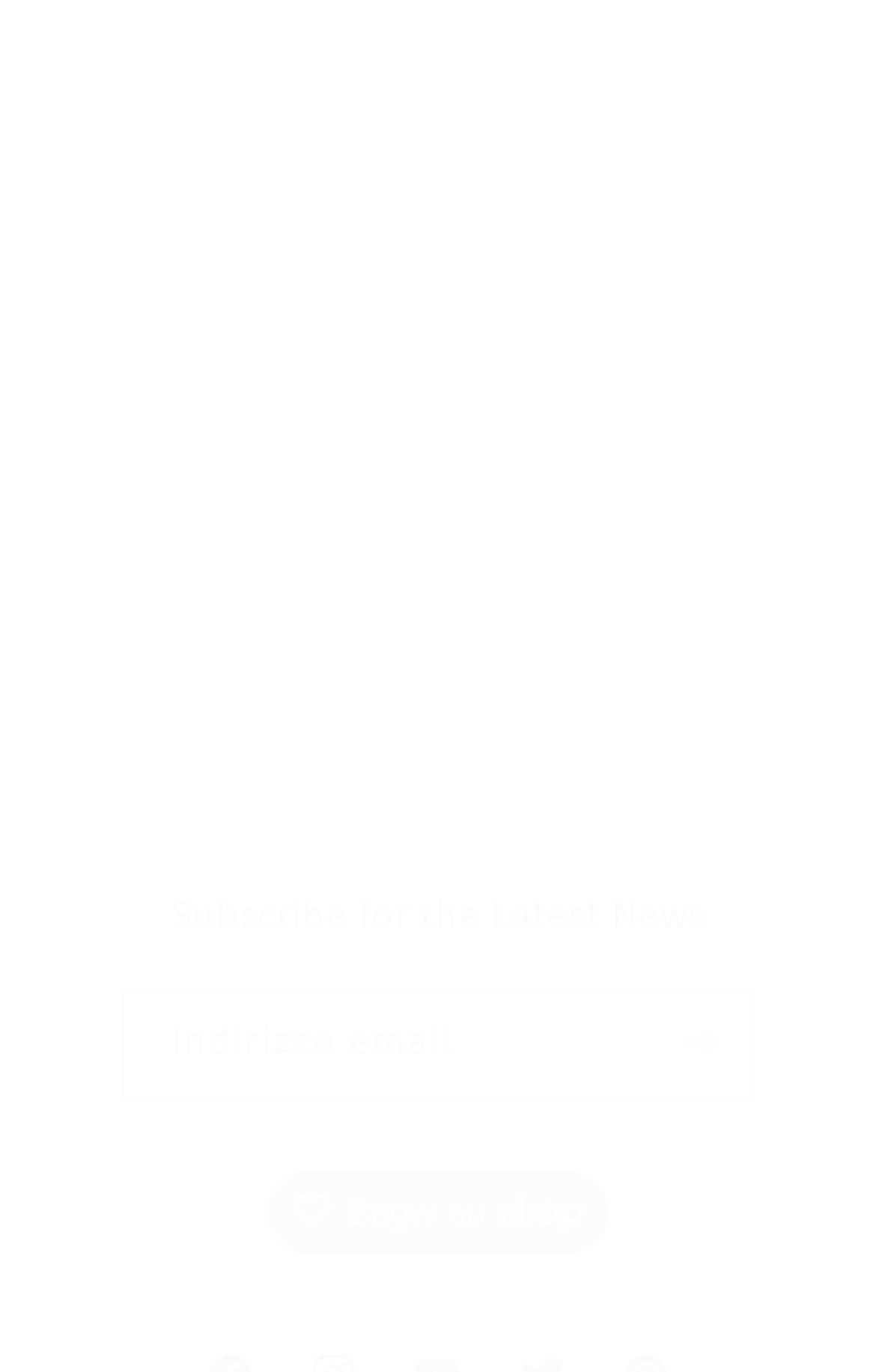Find the bounding box coordinates of the clickable area required to complete the following action: "Enter email address in the text box".

[0.142, 0.721, 0.858, 0.799]